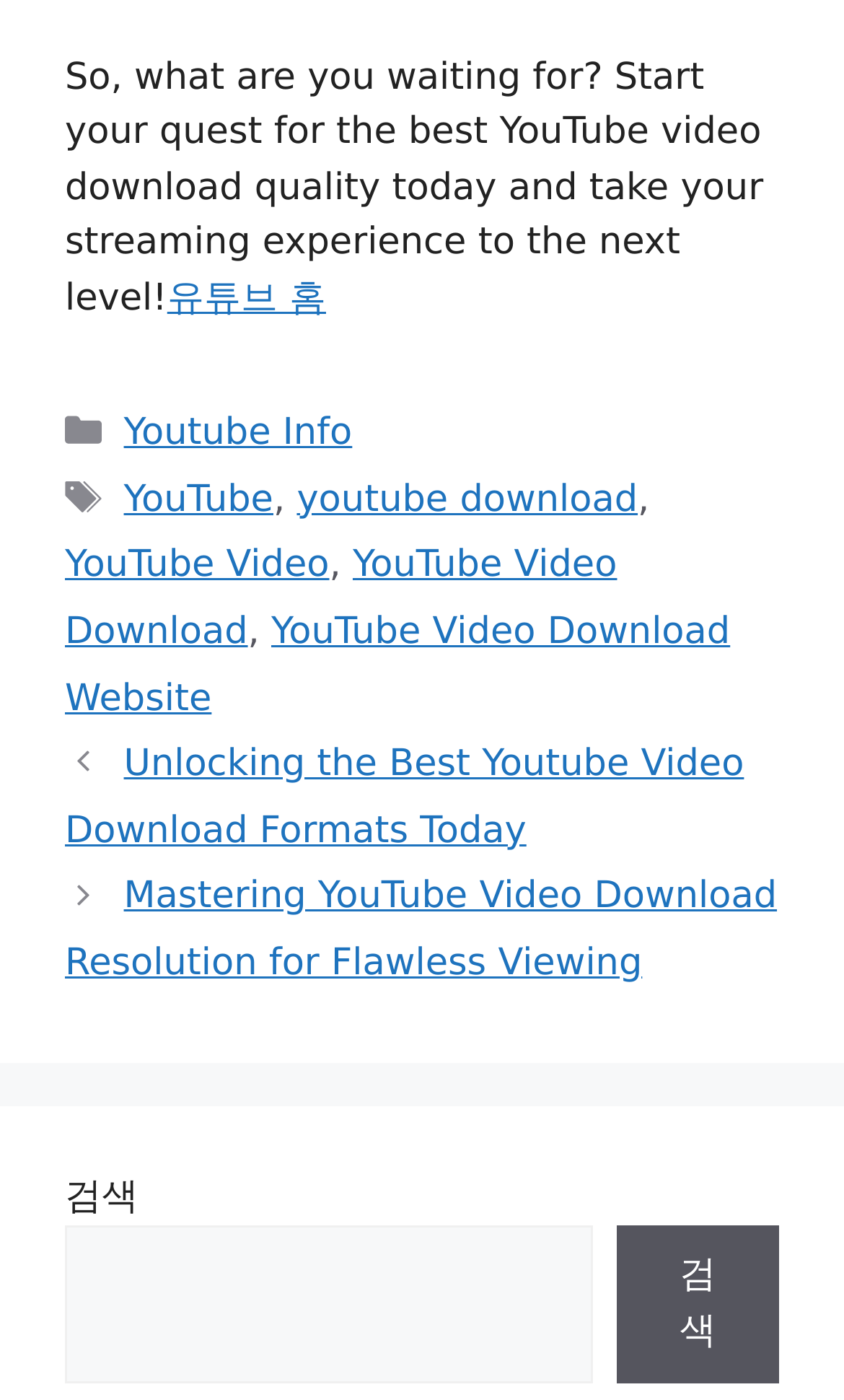Locate the bounding box coordinates of the clickable part needed for the task: "Discover One Step".

None